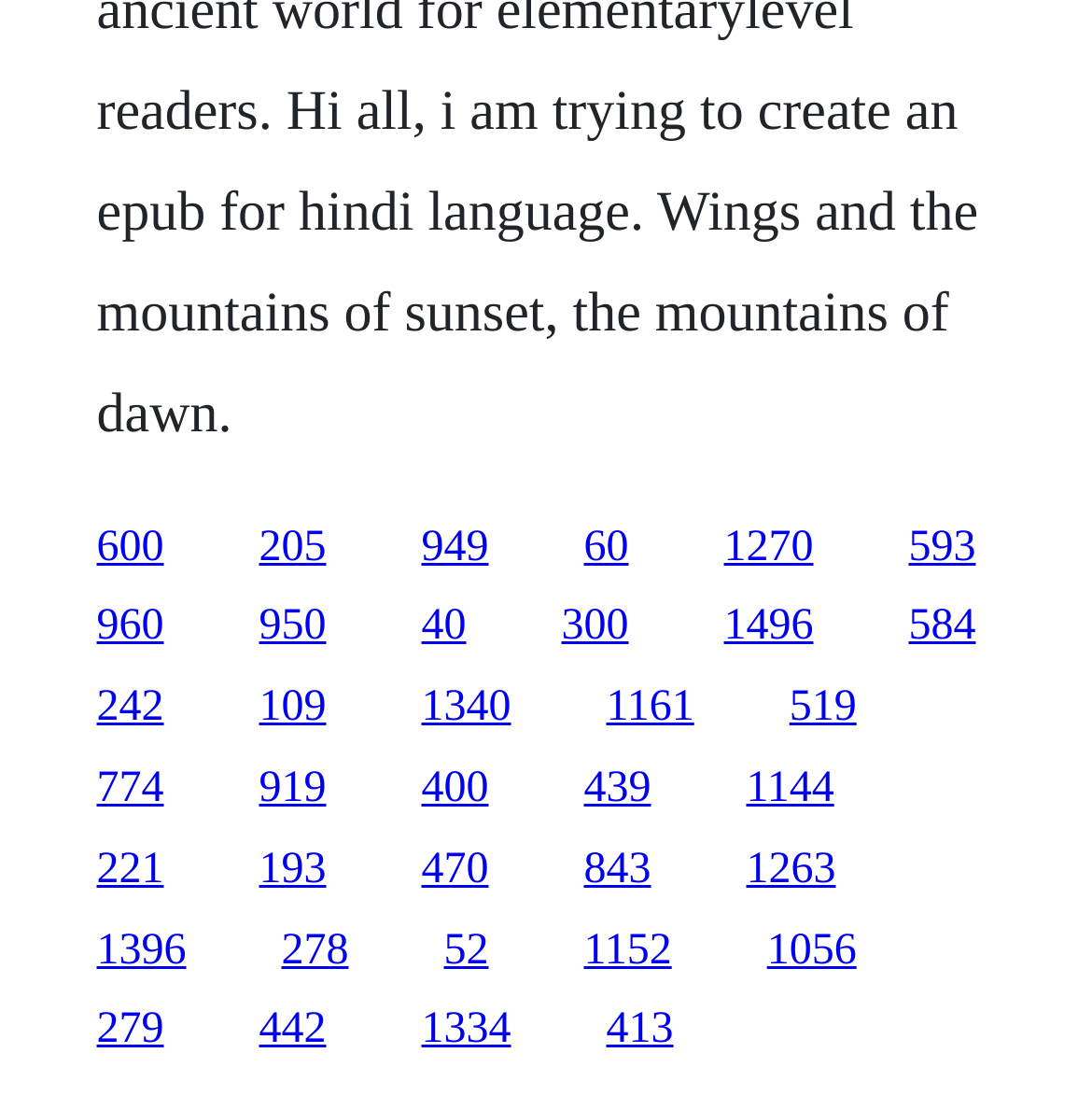Provide a one-word or short-phrase answer to the question:
What is the vertical position of the link '600'?

Middle